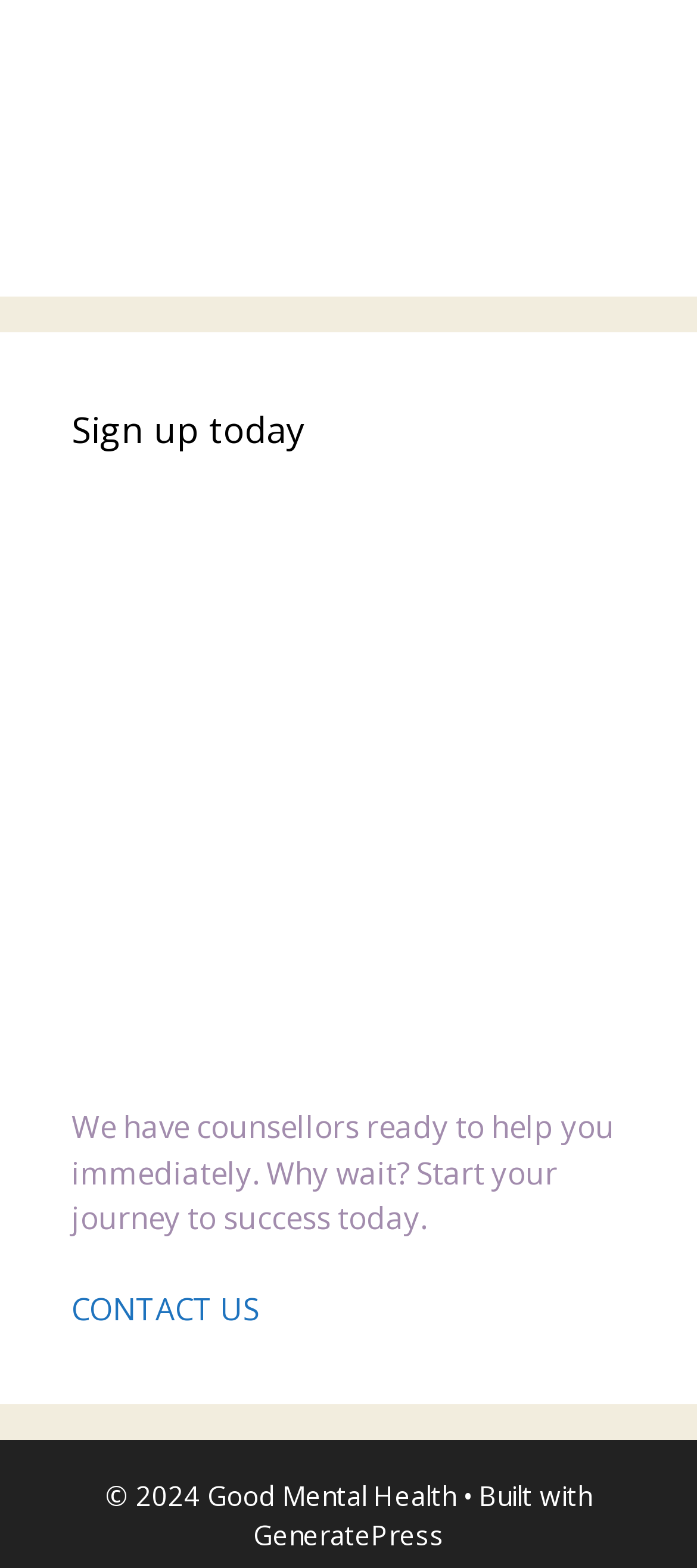Refer to the image and offer a detailed explanation in response to the question: What is the theme of the image on the page?

The image on the page is related to online therapy, as it is accompanied by the text 'Online therapy' and is part of the overall theme of the website promoting online therapy services.